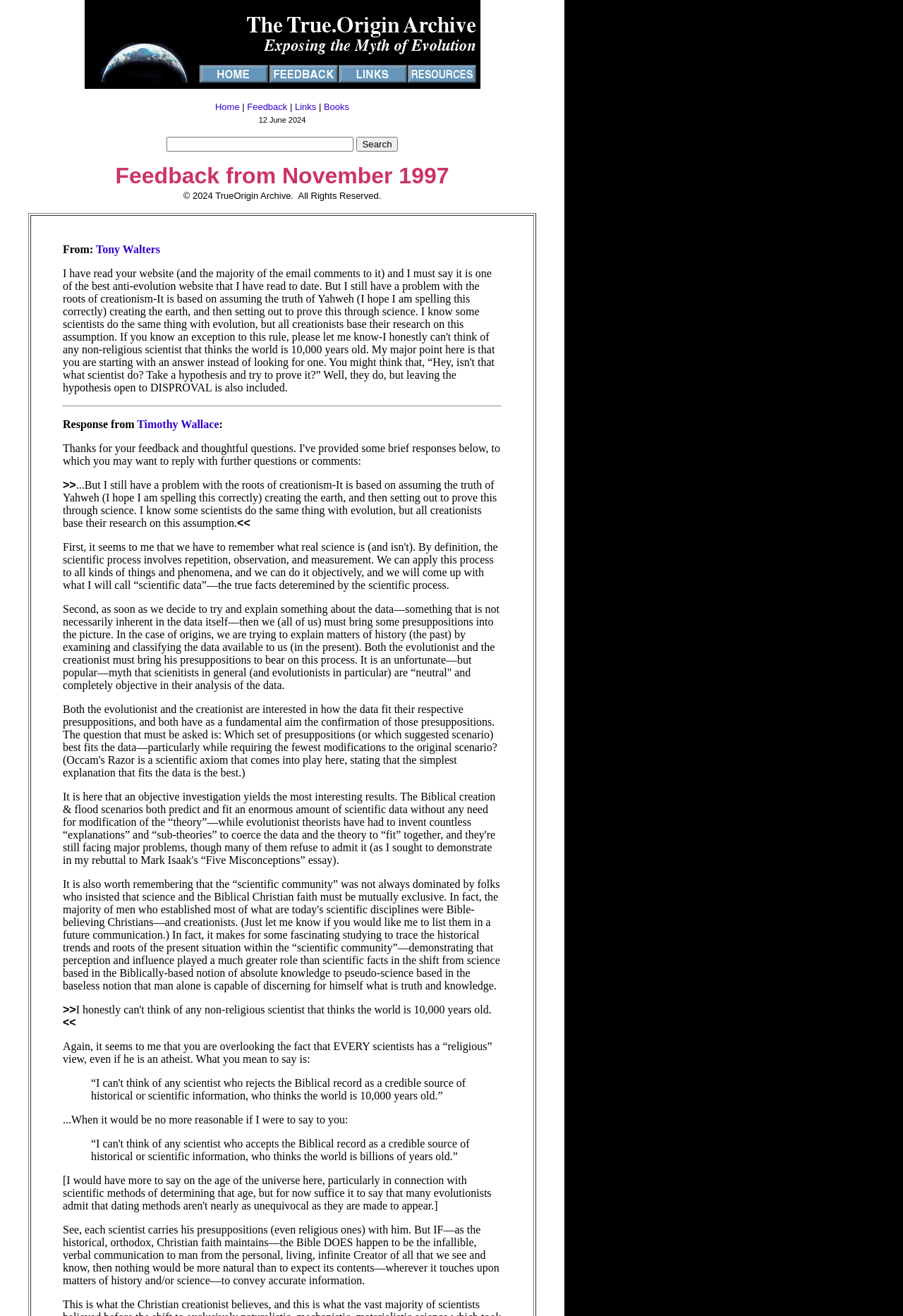Locate the bounding box coordinates of the element that should be clicked to execute the following instruction: "Click the 'Home' link".

[0.238, 0.077, 0.265, 0.085]